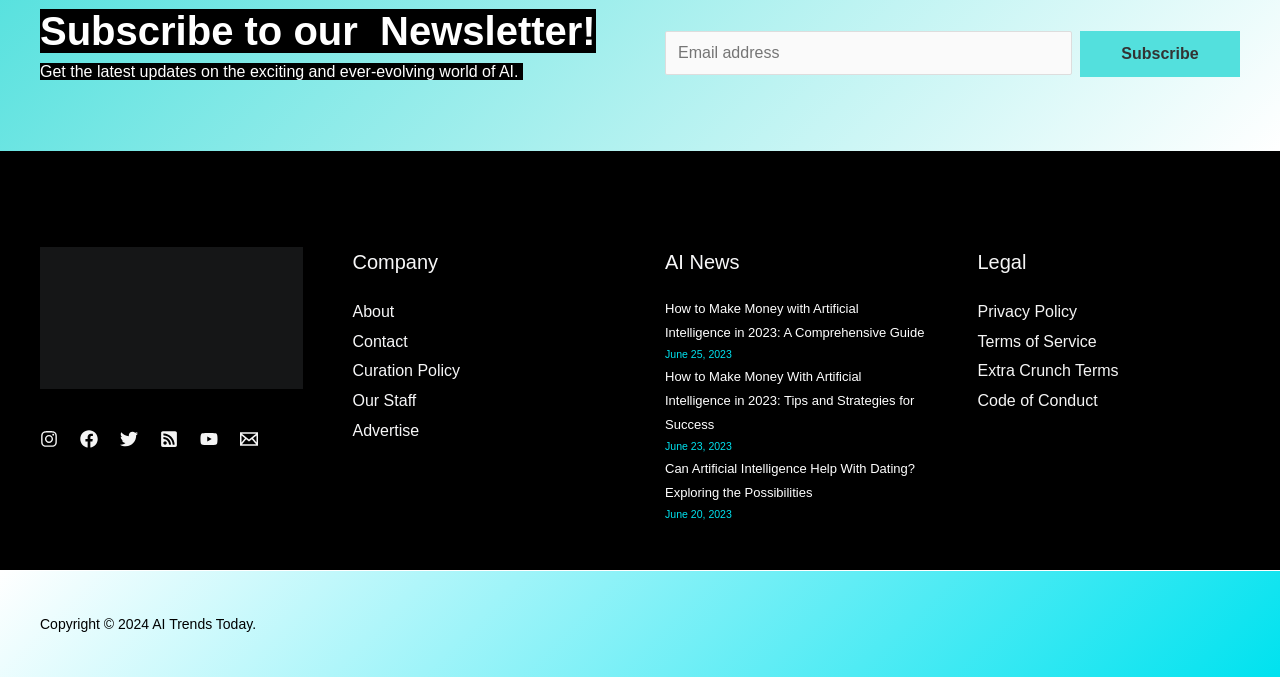Locate the UI element described as follows: "Subscribe". Return the bounding box coordinates as four float numbers between 0 and 1 in the order [left, top, right, bottom].

[0.844, 0.046, 0.969, 0.114]